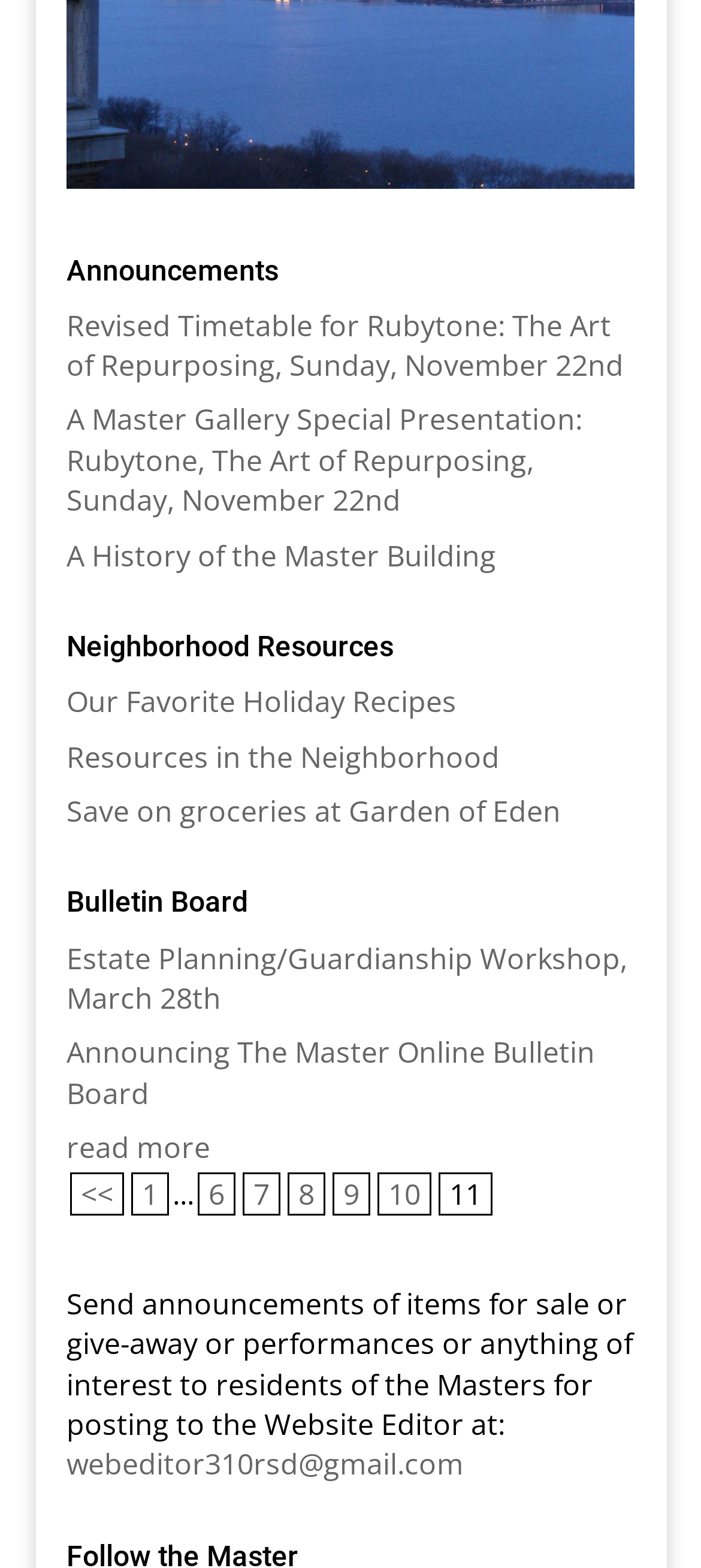Specify the bounding box coordinates of the area to click in order to follow the given instruction: "Send an email to the Website Editor."

[0.095, 0.921, 0.662, 0.947]